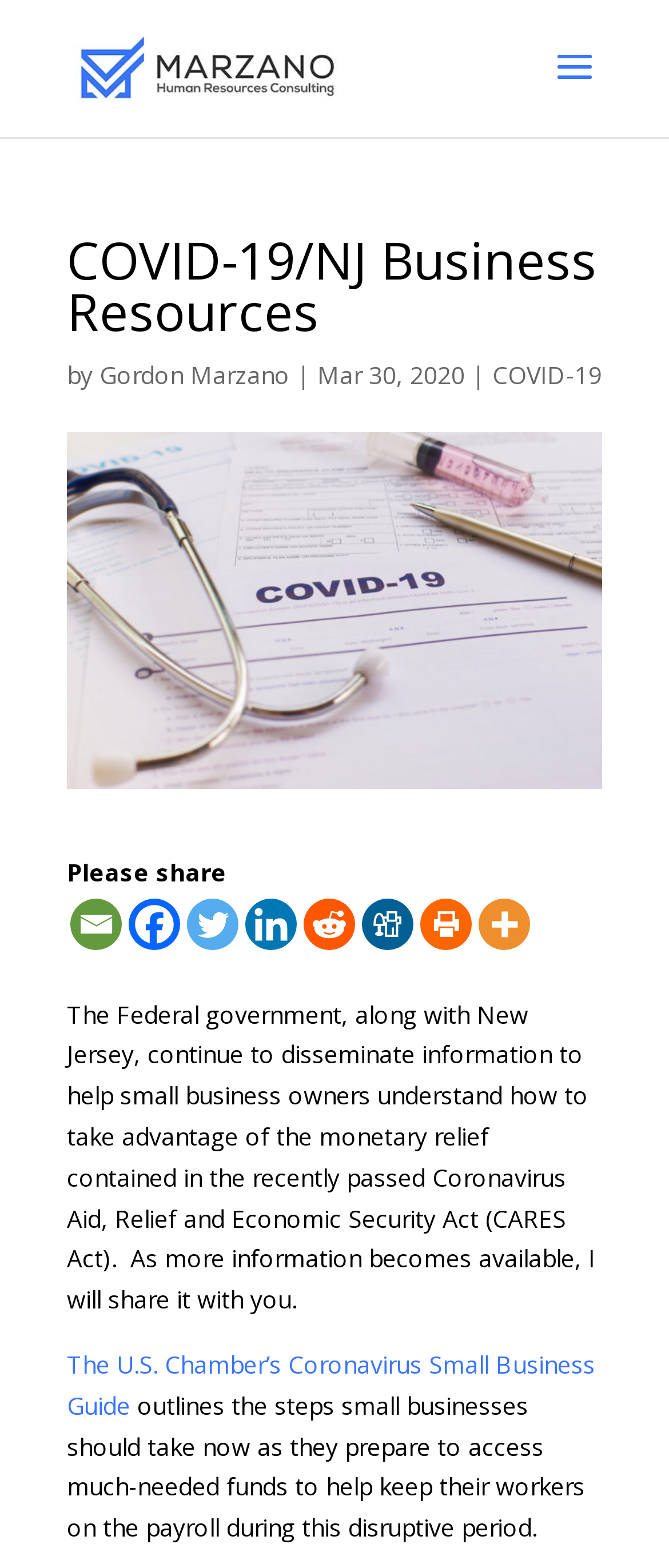What is the purpose of the U.S. Chamber’s Coronavirus Small Business Guide?
Examine the screenshot and reply with a single word or phrase.

To help small businesses access funds